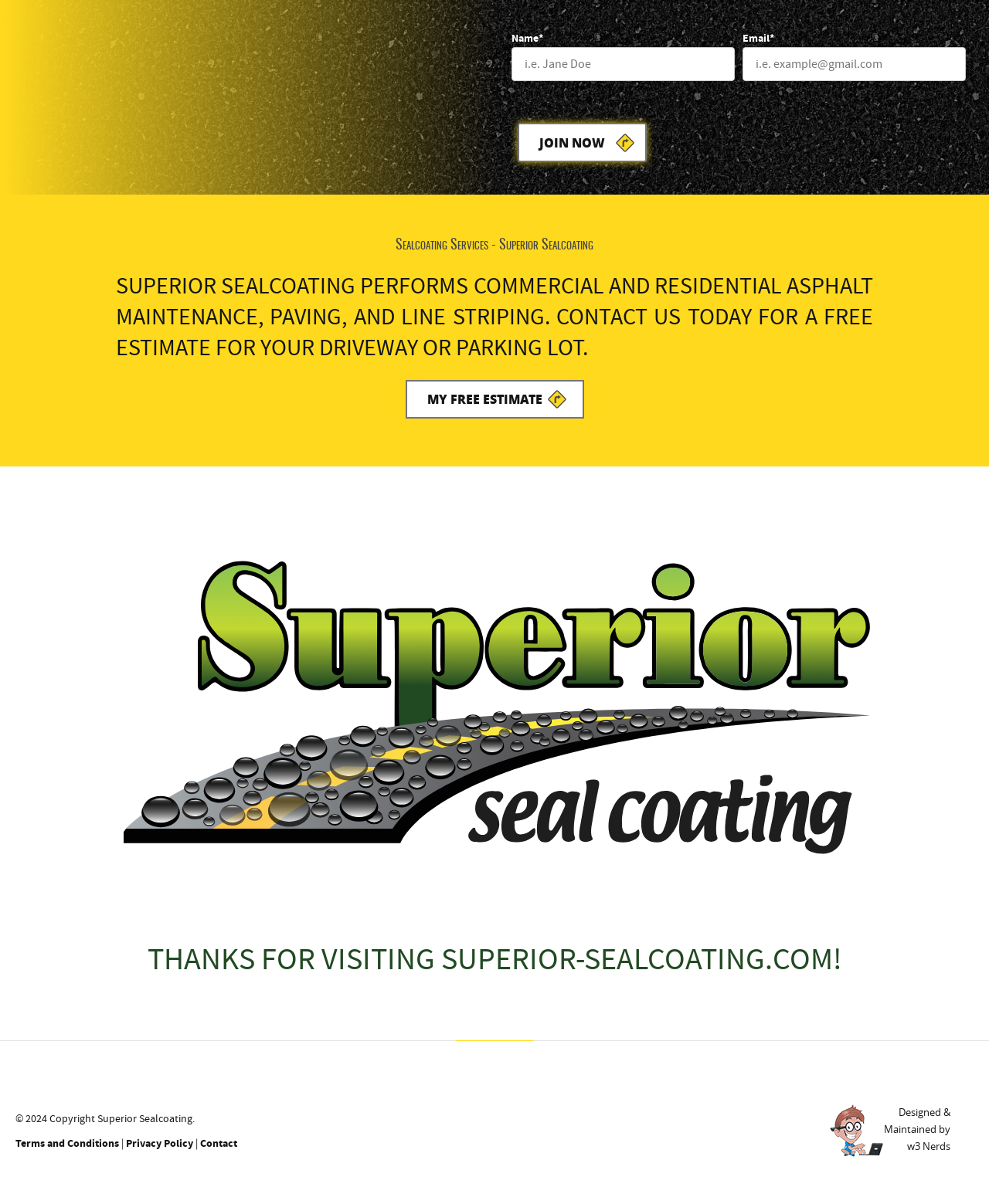Find the bounding box coordinates for the UI element that matches this description: "For Rent".

None